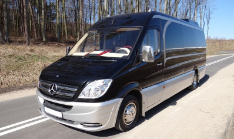Where is this minibus suitable for transportation? Based on the screenshot, please respond with a single word or phrase.

Karlsruhe